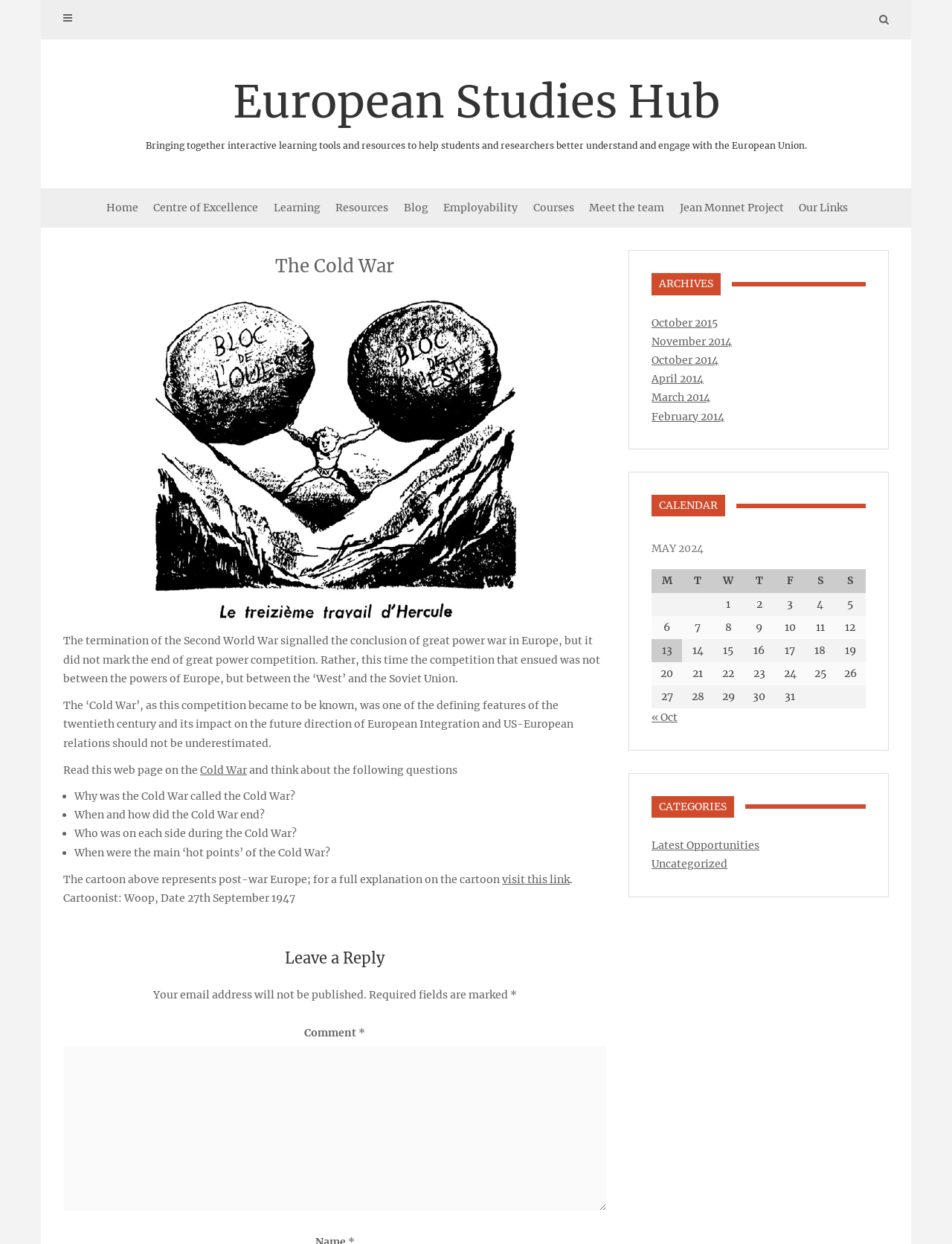Please find and report the bounding box coordinates of the element to click in order to perform the following action: "Check the calendar for May 2024". The coordinates should be expressed as four float numbers between 0 and 1, in the format [left, top, right, bottom].

[0.684, 0.43, 0.909, 0.57]